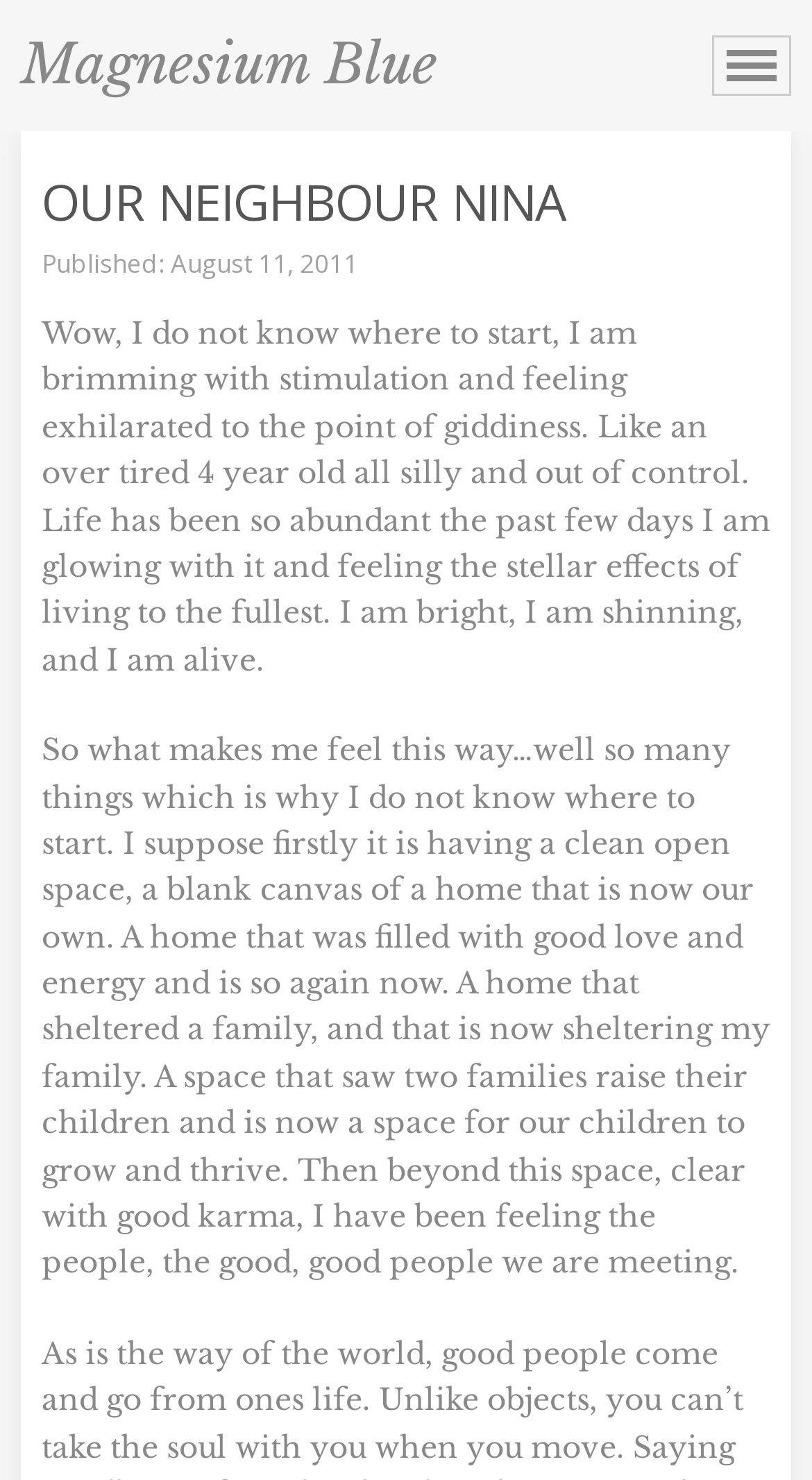Respond with a single word or phrase to the following question:
How many paragraphs are in the article?

2